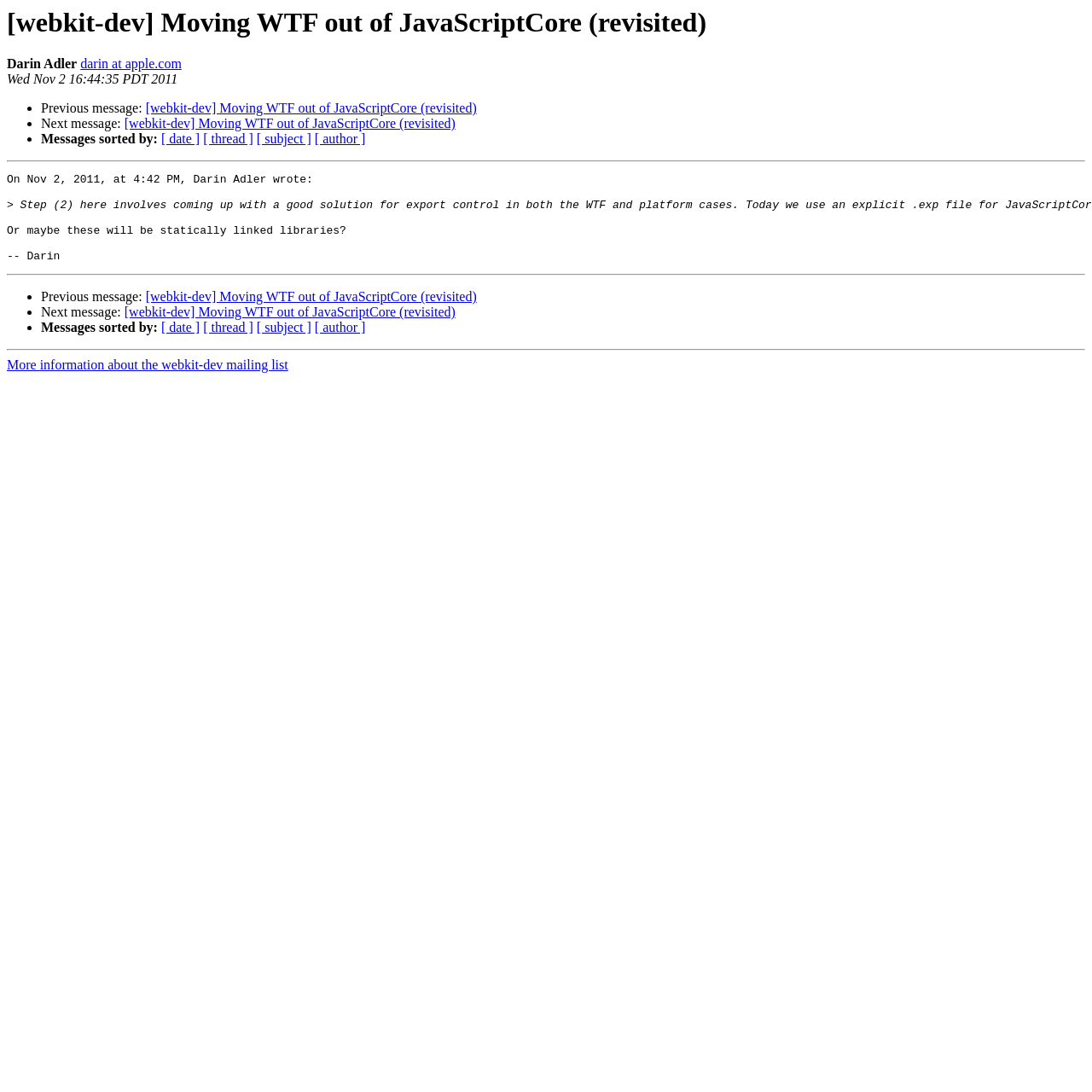Find the bounding box coordinates of the clickable area required to complete the following action: "Sort messages by date".

[0.148, 0.121, 0.183, 0.134]